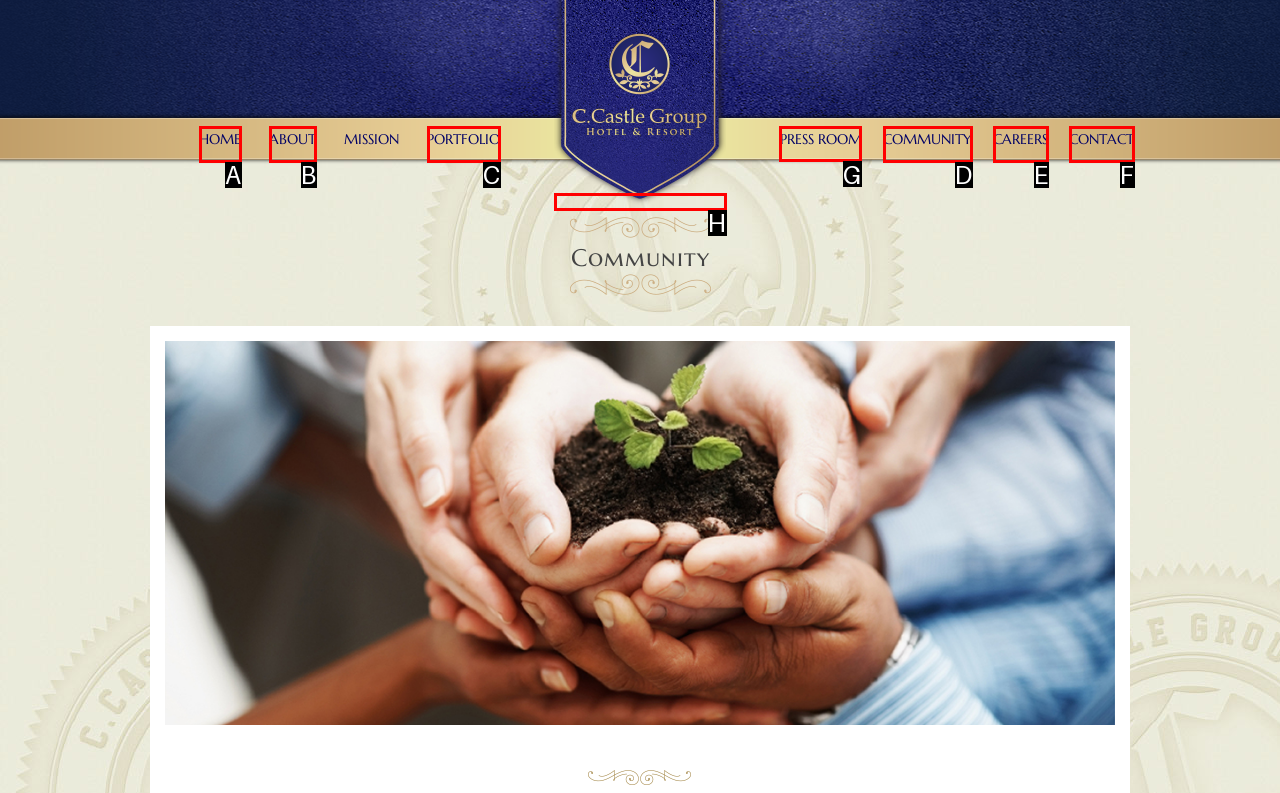Tell me which one HTML element I should click to complete the following task: access press room Answer with the option's letter from the given choices directly.

G